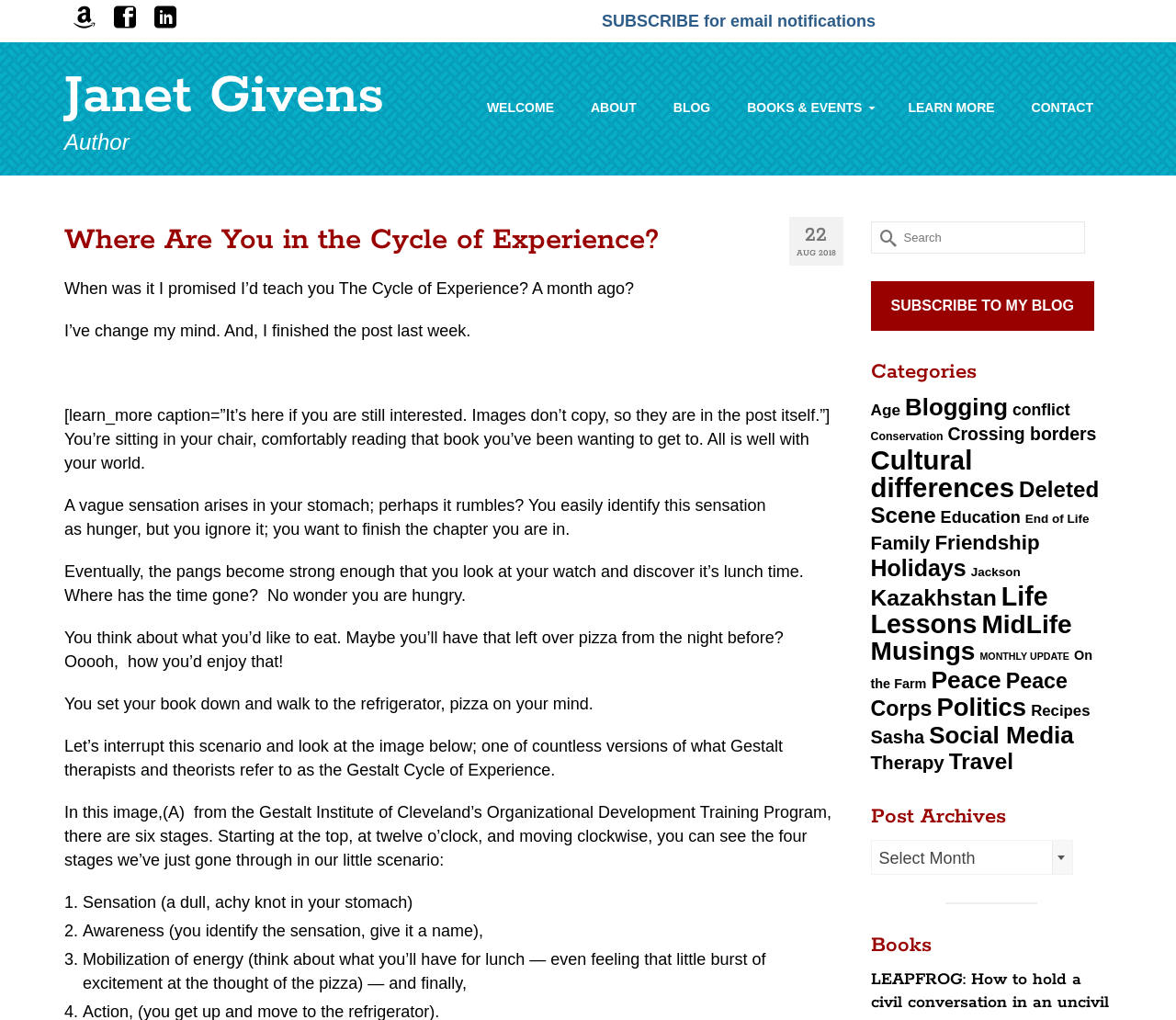Find the bounding box coordinates for the area that should be clicked to accomplish the instruction: "Click on the 'CONTACT' link".

[0.861, 0.086, 0.945, 0.124]